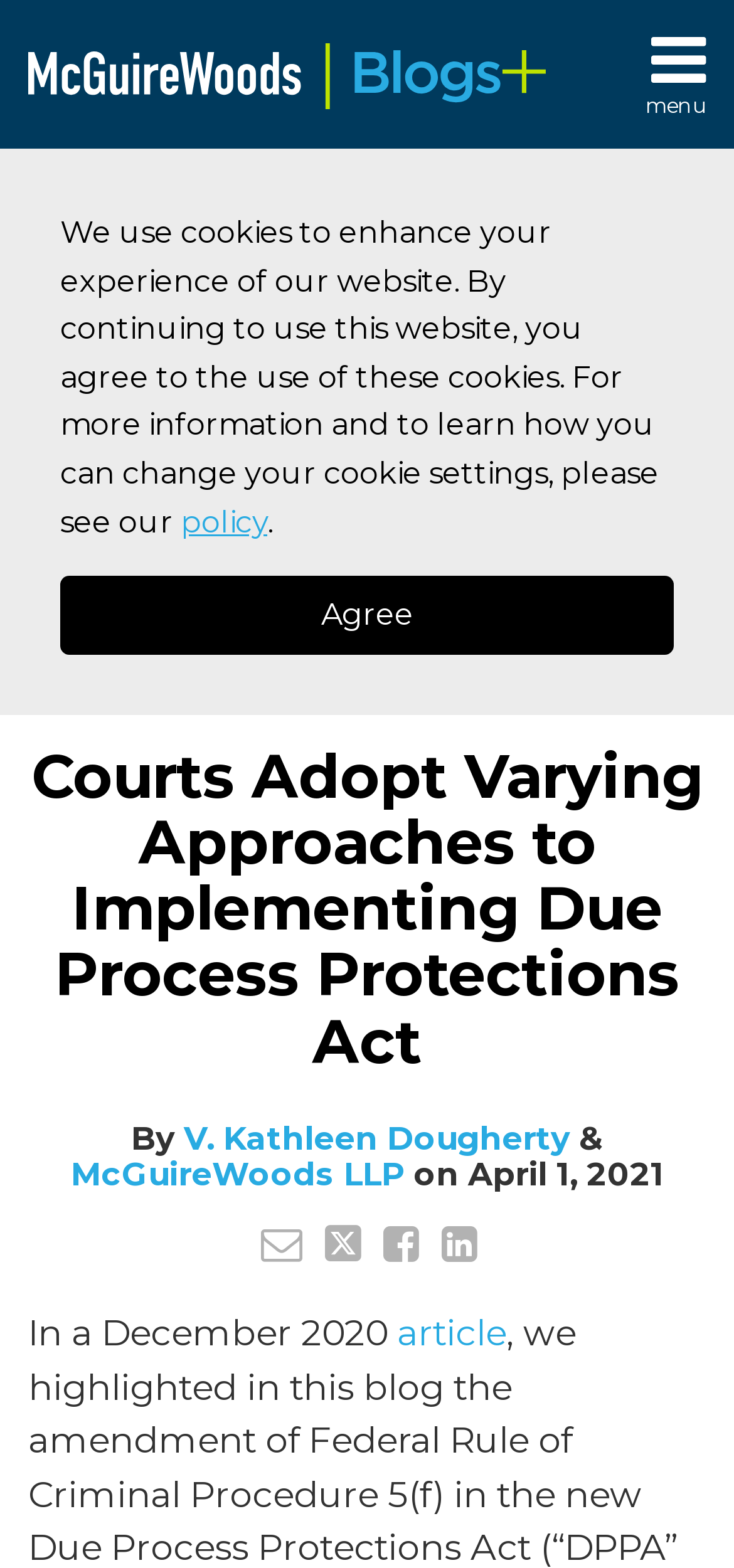Please provide the bounding box coordinates for the element that needs to be clicked to perform the instruction: "Email this post". The coordinates must consist of four float numbers between 0 and 1, formatted as [left, top, right, bottom].

[0.355, 0.78, 0.412, 0.806]